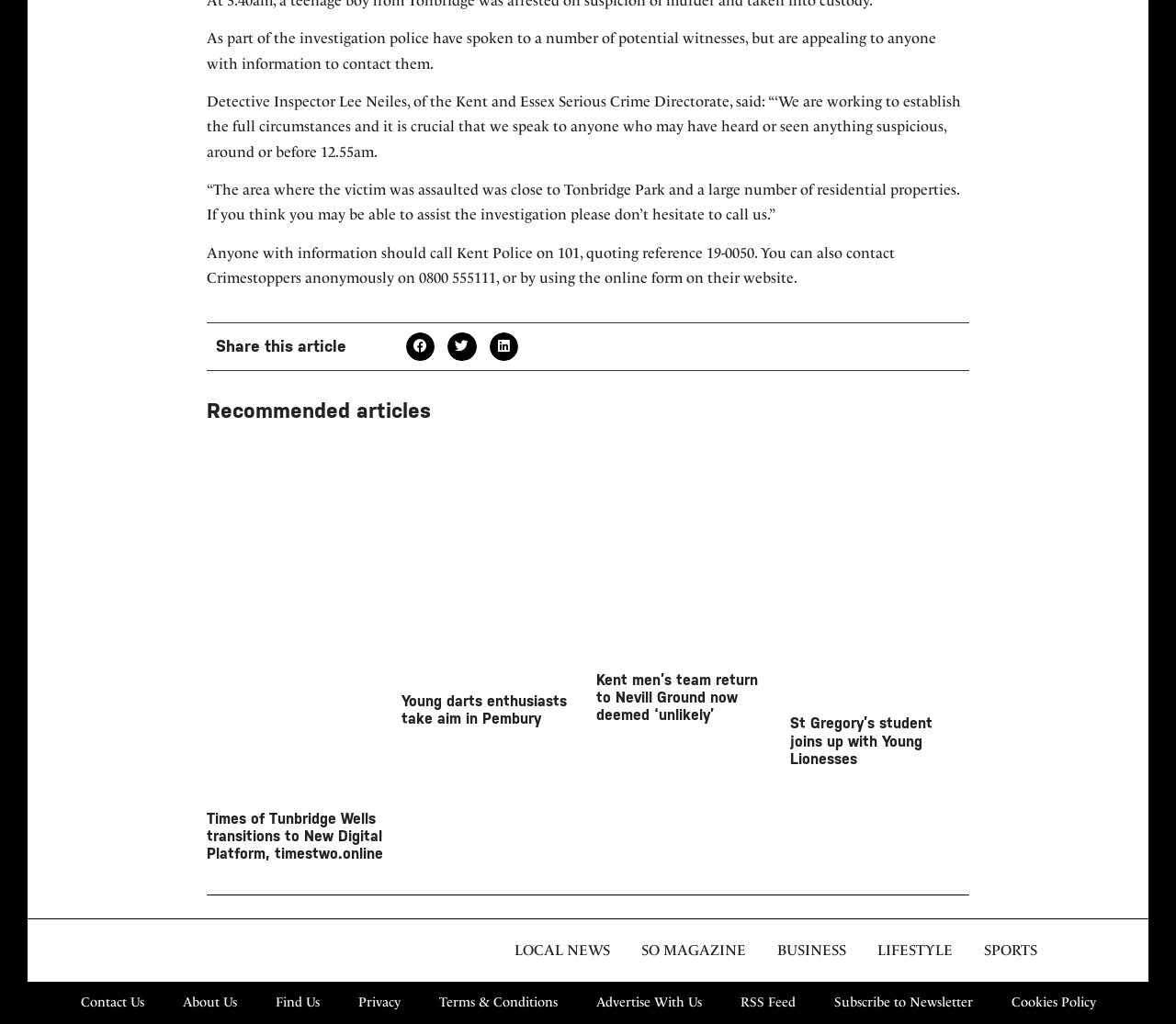Please identify the bounding box coordinates of the element I need to click to follow this instruction: "Read the article 'Young darts enthusiasts take aim in Pembury'".

[0.341, 0.676, 0.482, 0.711]